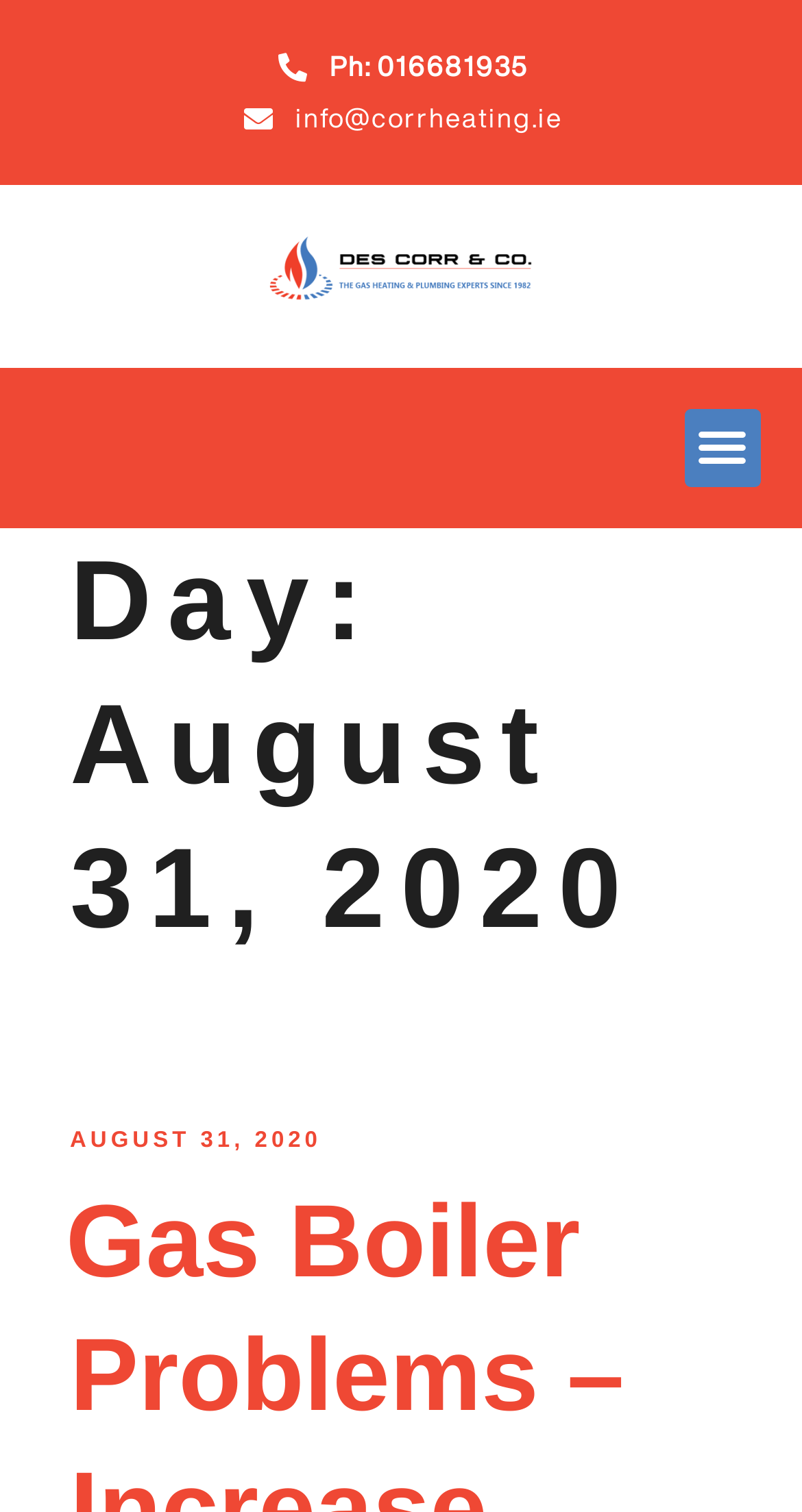Refer to the image and provide an in-depth answer to the question: 
What is the current date displayed on the webpage?

I found the current date by looking at the heading element with the text 'Day: August 31, 2020' which is located at the top of the page.